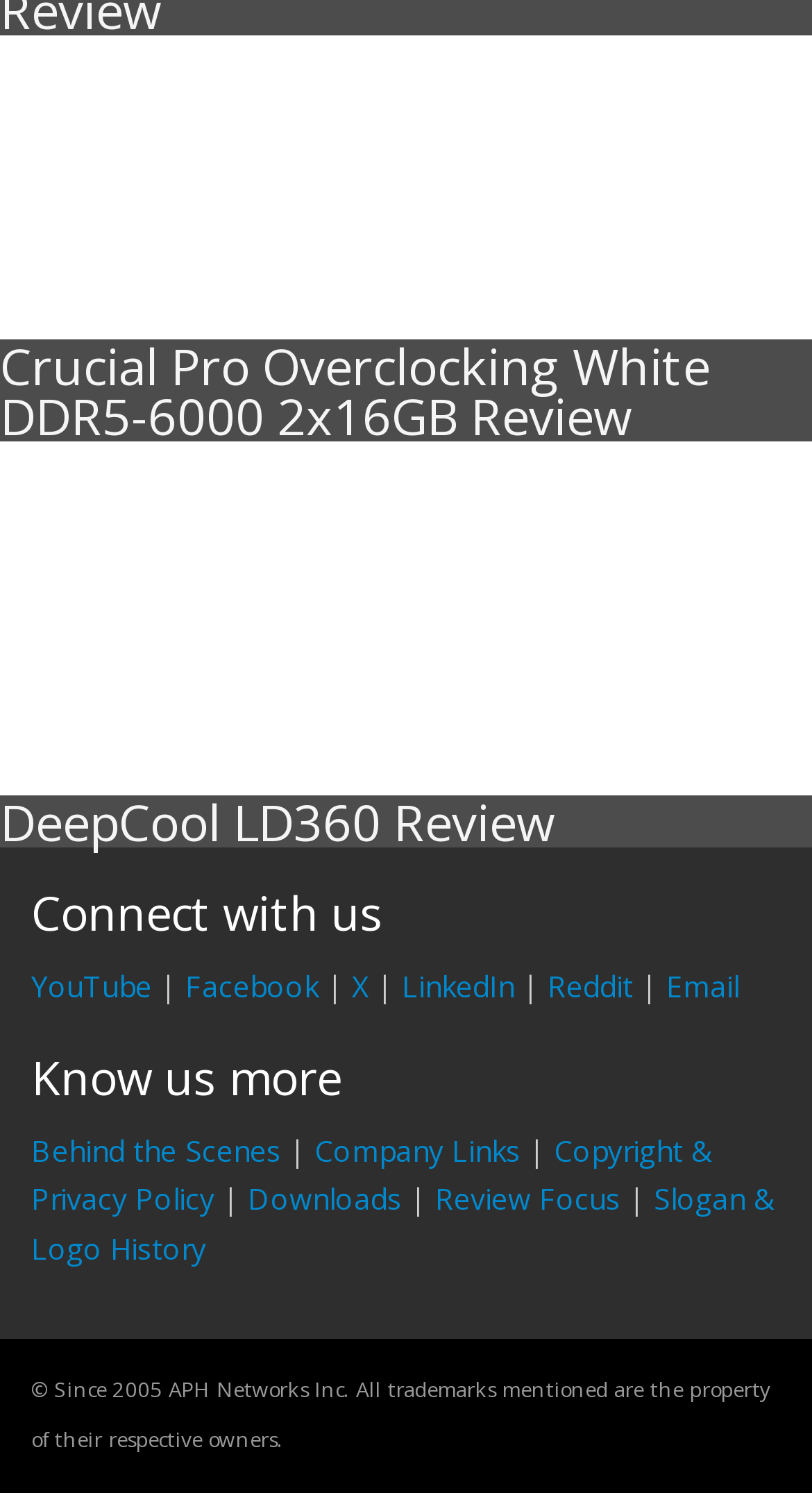Kindly provide the bounding box coordinates of the section you need to click on to fulfill the given instruction: "Visit the YouTube page".

[0.038, 0.646, 0.187, 0.673]